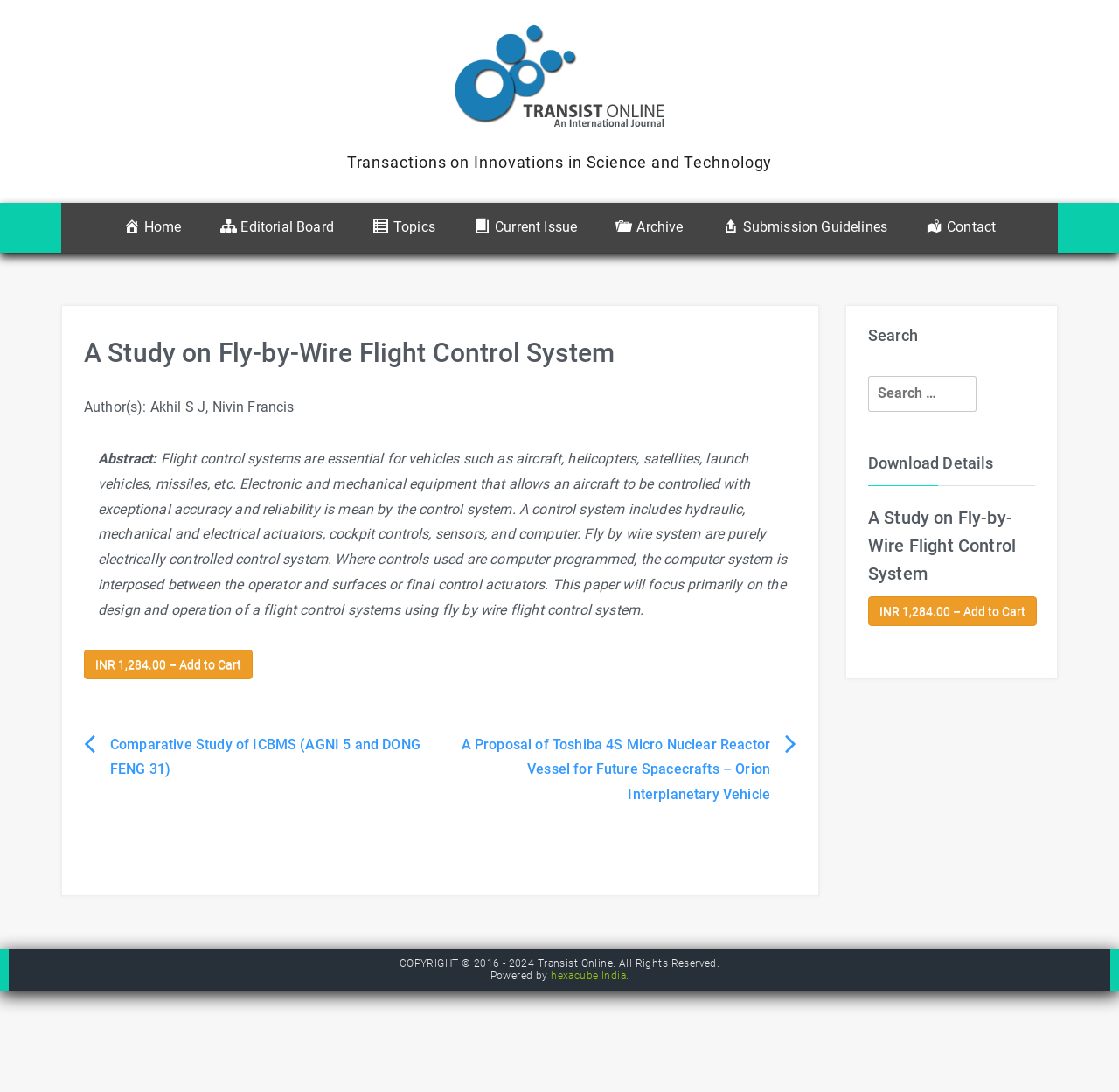Please find and provide the title of the webpage.

A Study on Fly-by-Wire Flight Control System